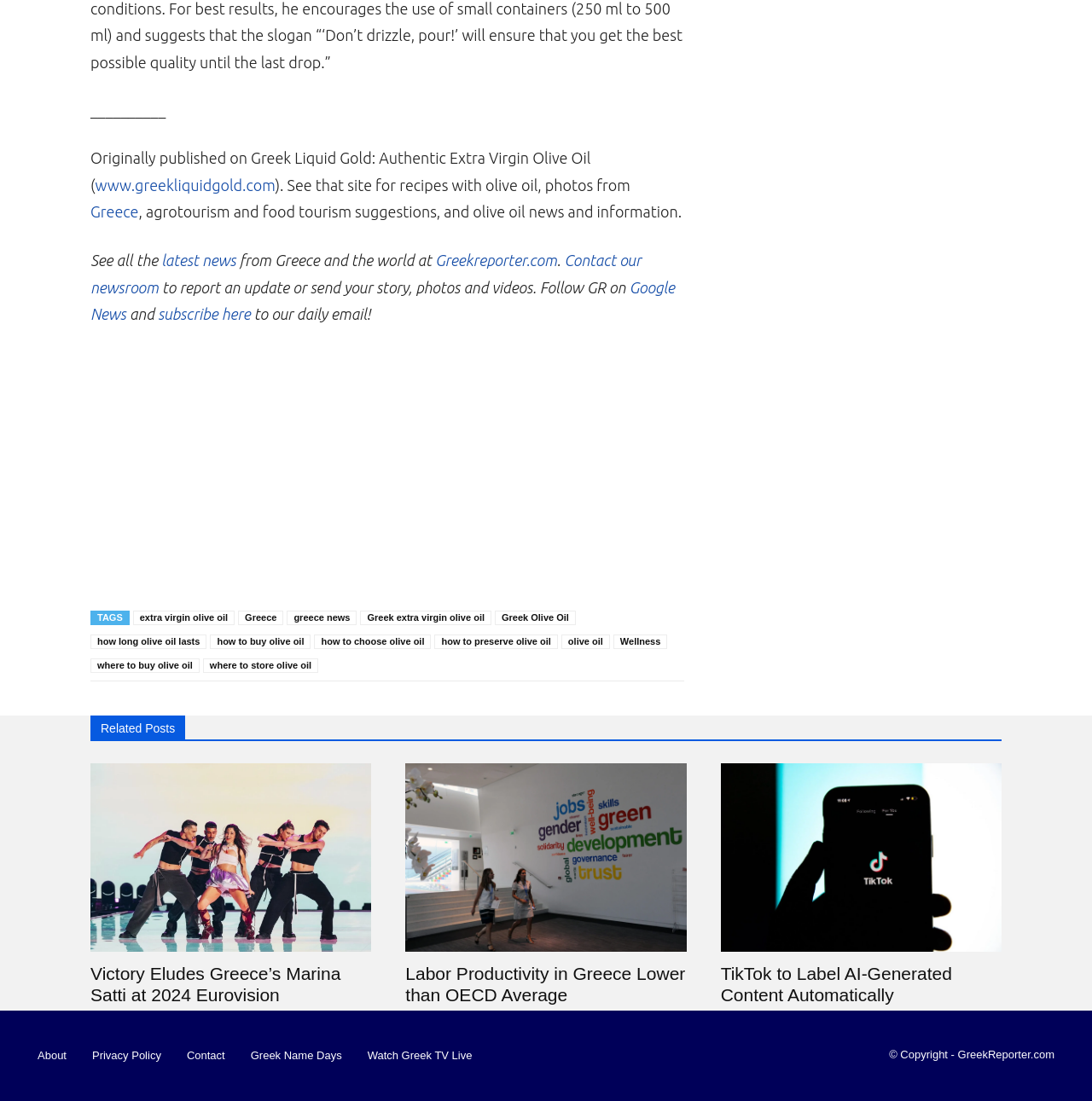Can you find the bounding box coordinates for the element that needs to be clicked to execute this instruction: "View the 'A General Education Pattern' link"? The coordinates should be given as four float numbers between 0 and 1, i.e., [left, top, right, bottom].

None